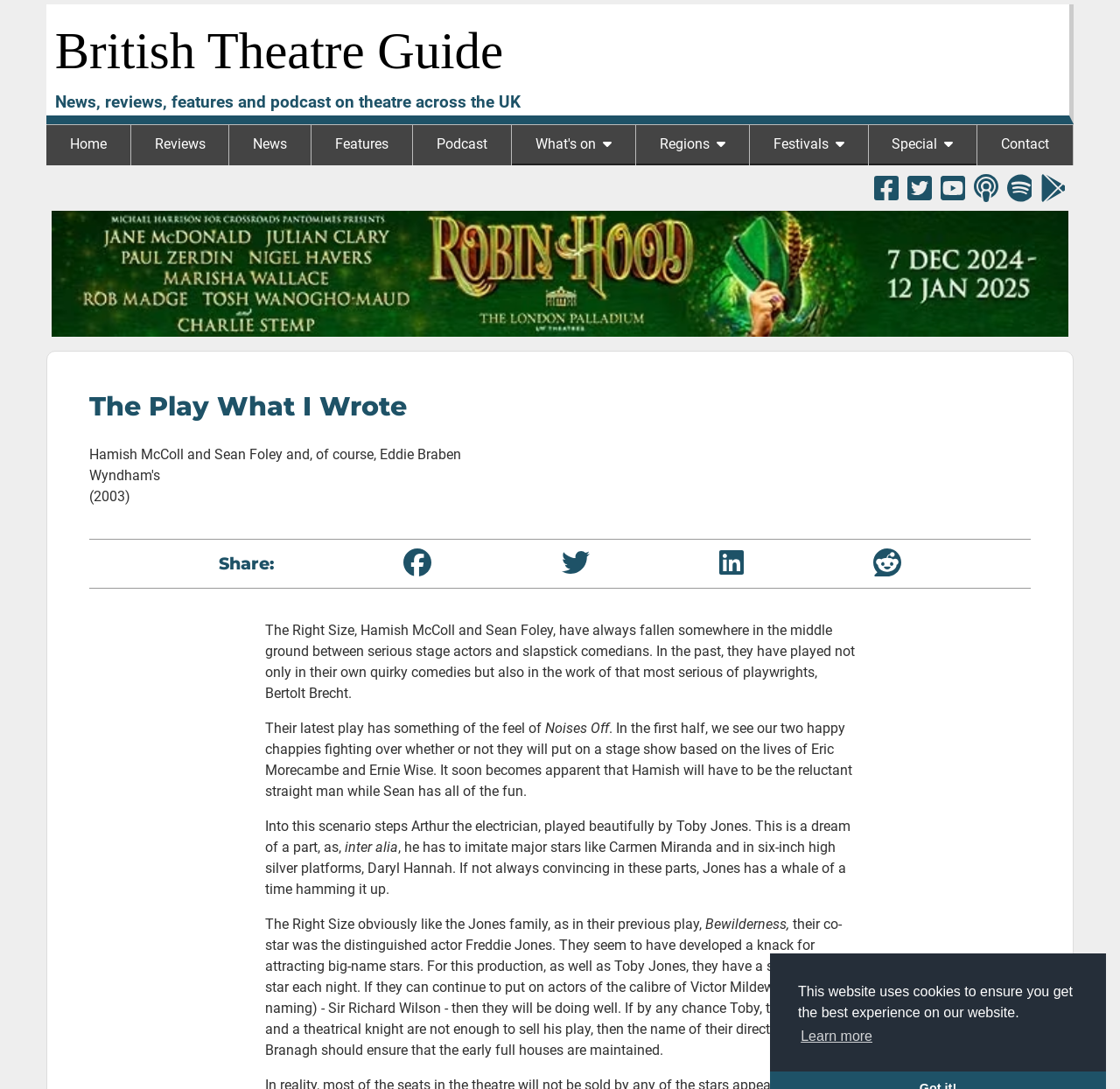Pinpoint the bounding box coordinates of the area that must be clicked to complete this instruction: "Follow British Theatre Guide on Facebook".

[0.781, 0.16, 0.803, 0.186]